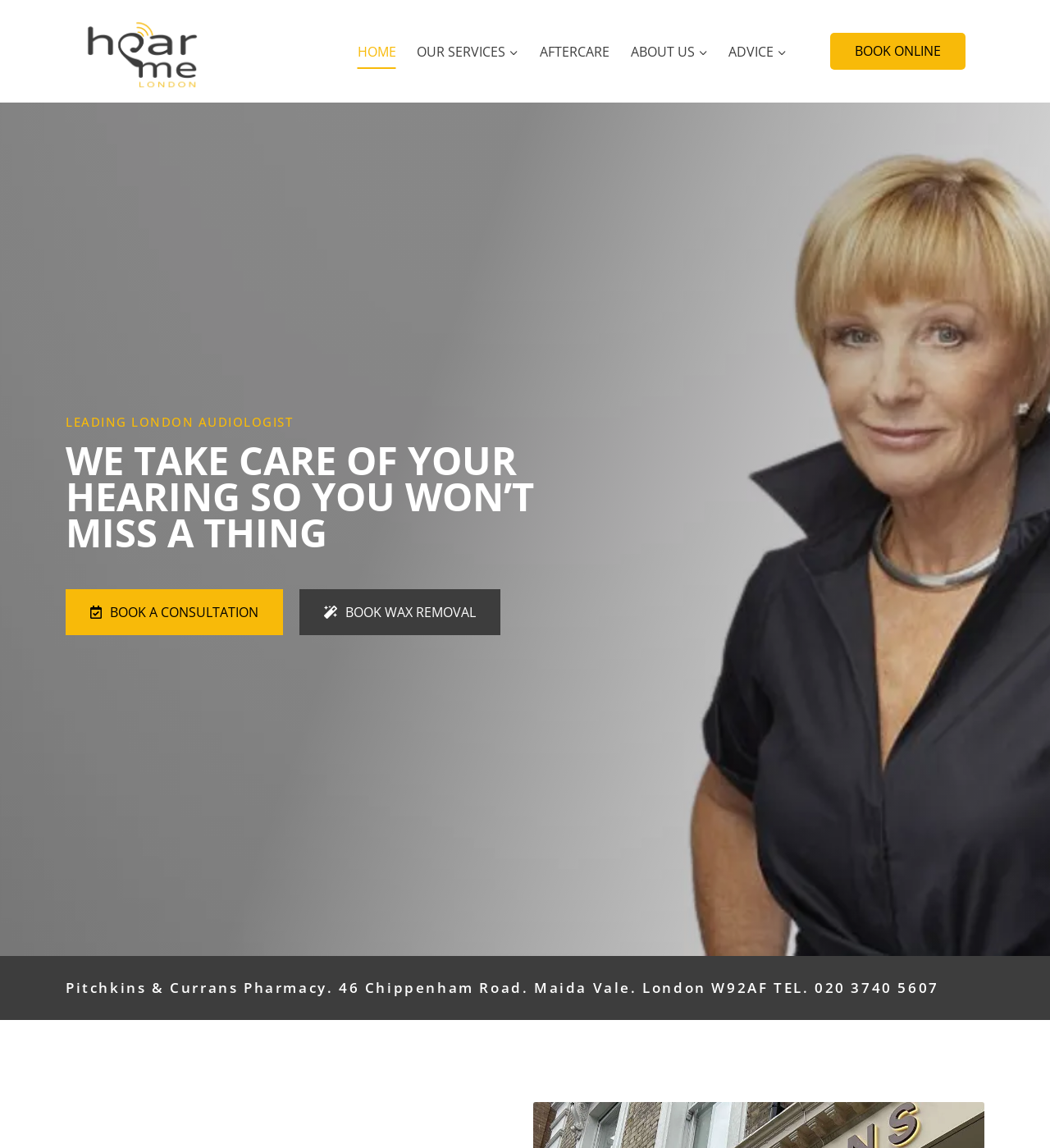Determine the main headline from the webpage and extract its text.

LEADING LONDON AUDIOLOGIST